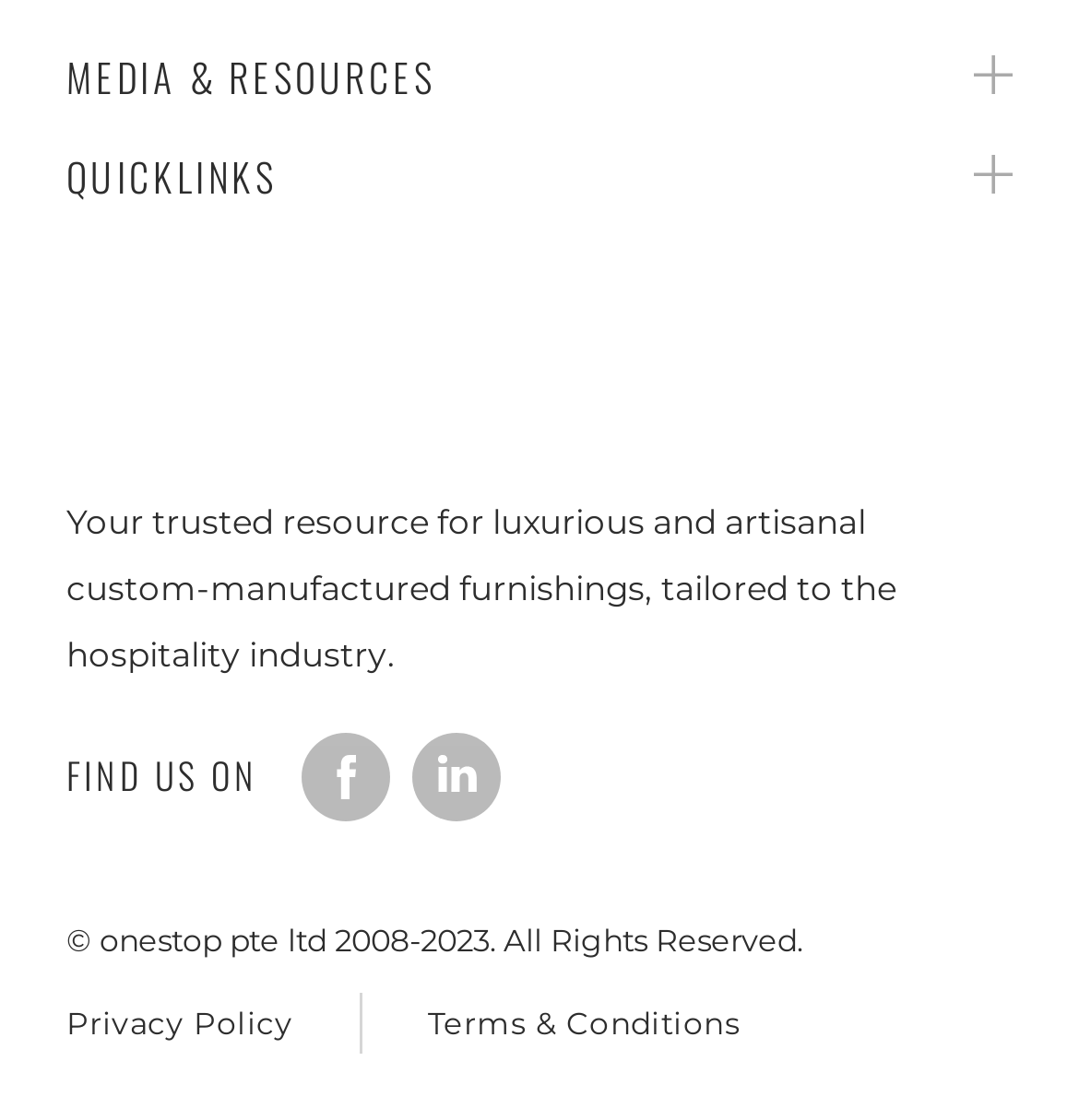What is the purpose of the website?
Look at the image and construct a detailed response to the question.

The website's purpose is to provide custom-manufactured furnishings, as indicated by the StaticText element with the text 'Your trusted resource for luxurious and artisanal custom-manufactured furnishings, tailored to the hospitality industry.'